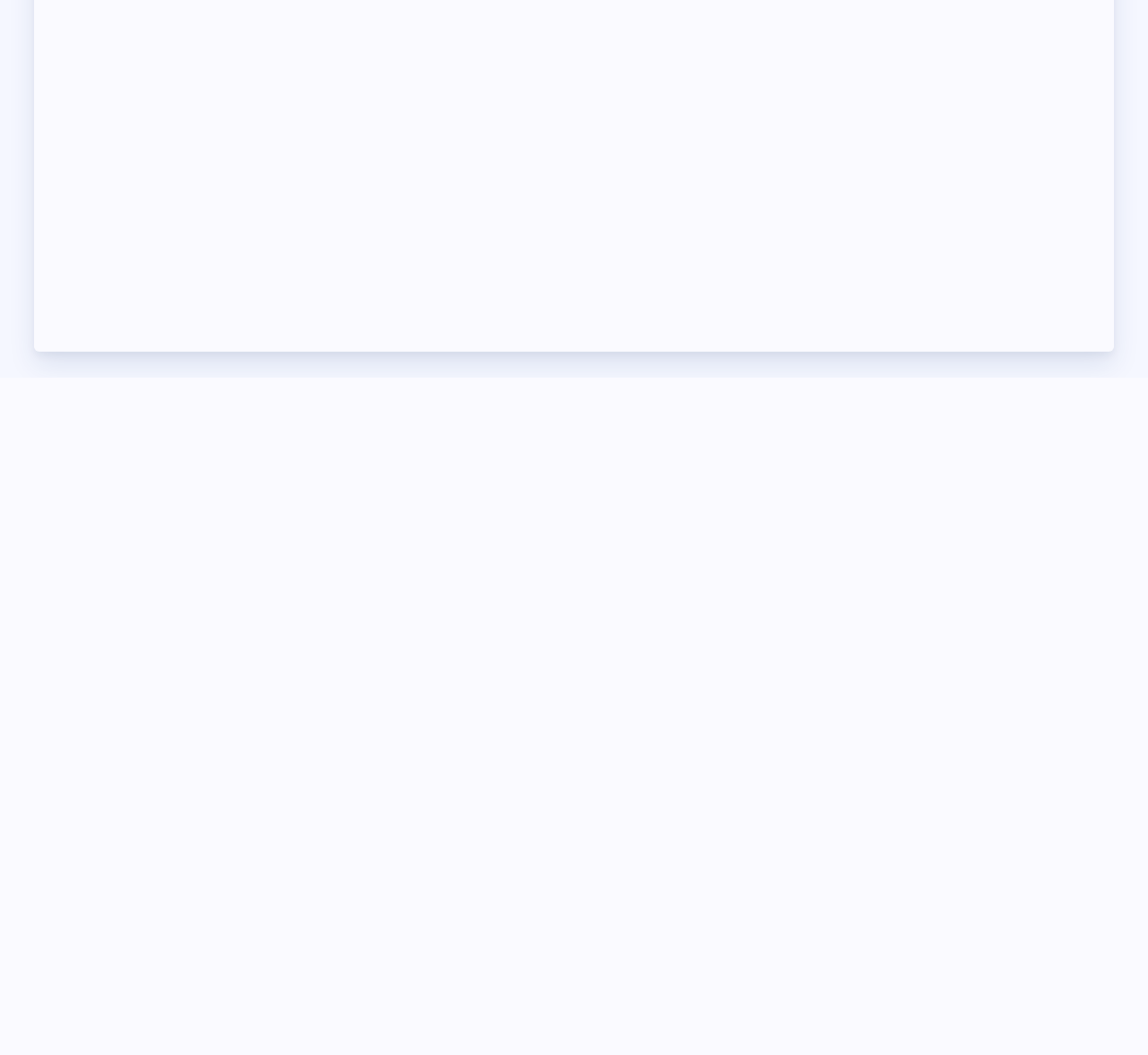What are the social media platforms linked on the webpage?
Please provide a comprehensive answer based on the details in the screenshot.

I found the social media platforms by looking at the links at the bottom of the webpage, which have images corresponding to each platform's logo.